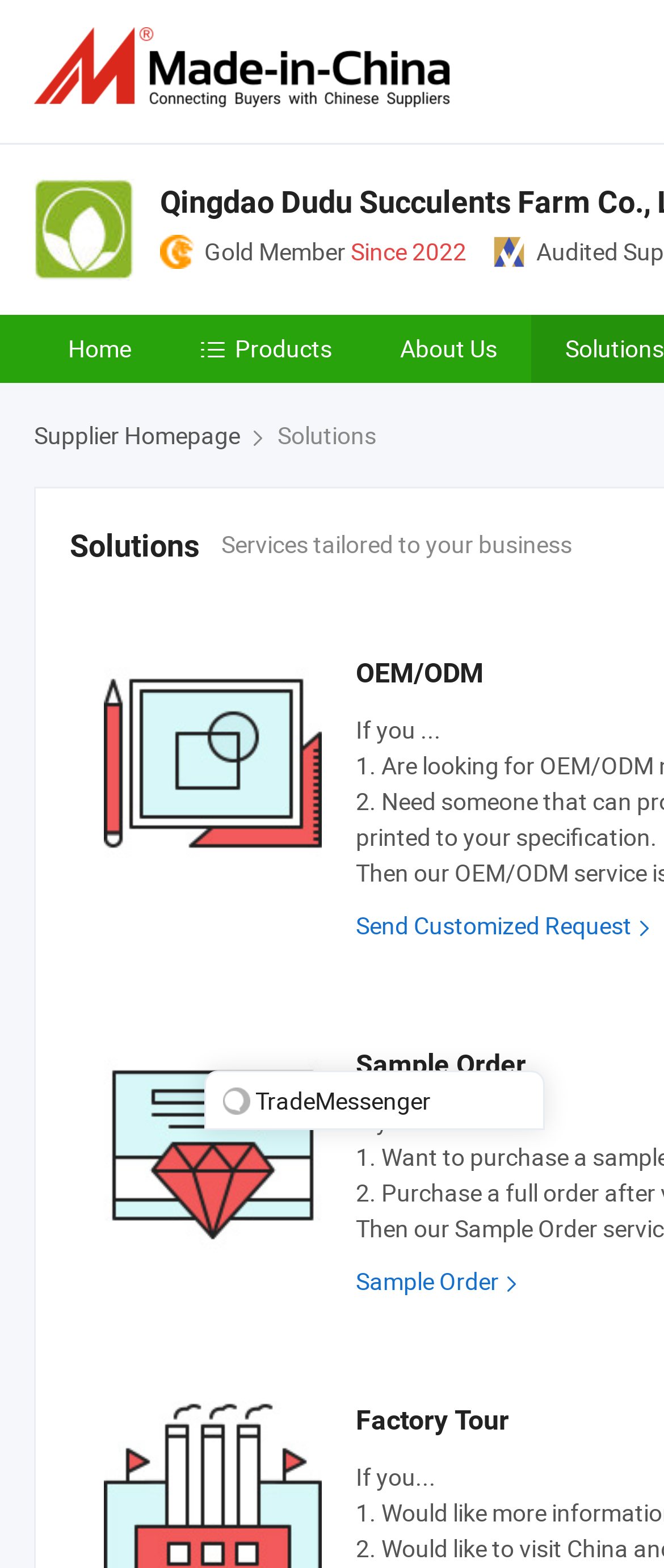What is the last service offered by the company?
Observe the image and answer the question with a one-word or short phrase response.

Factory Tour